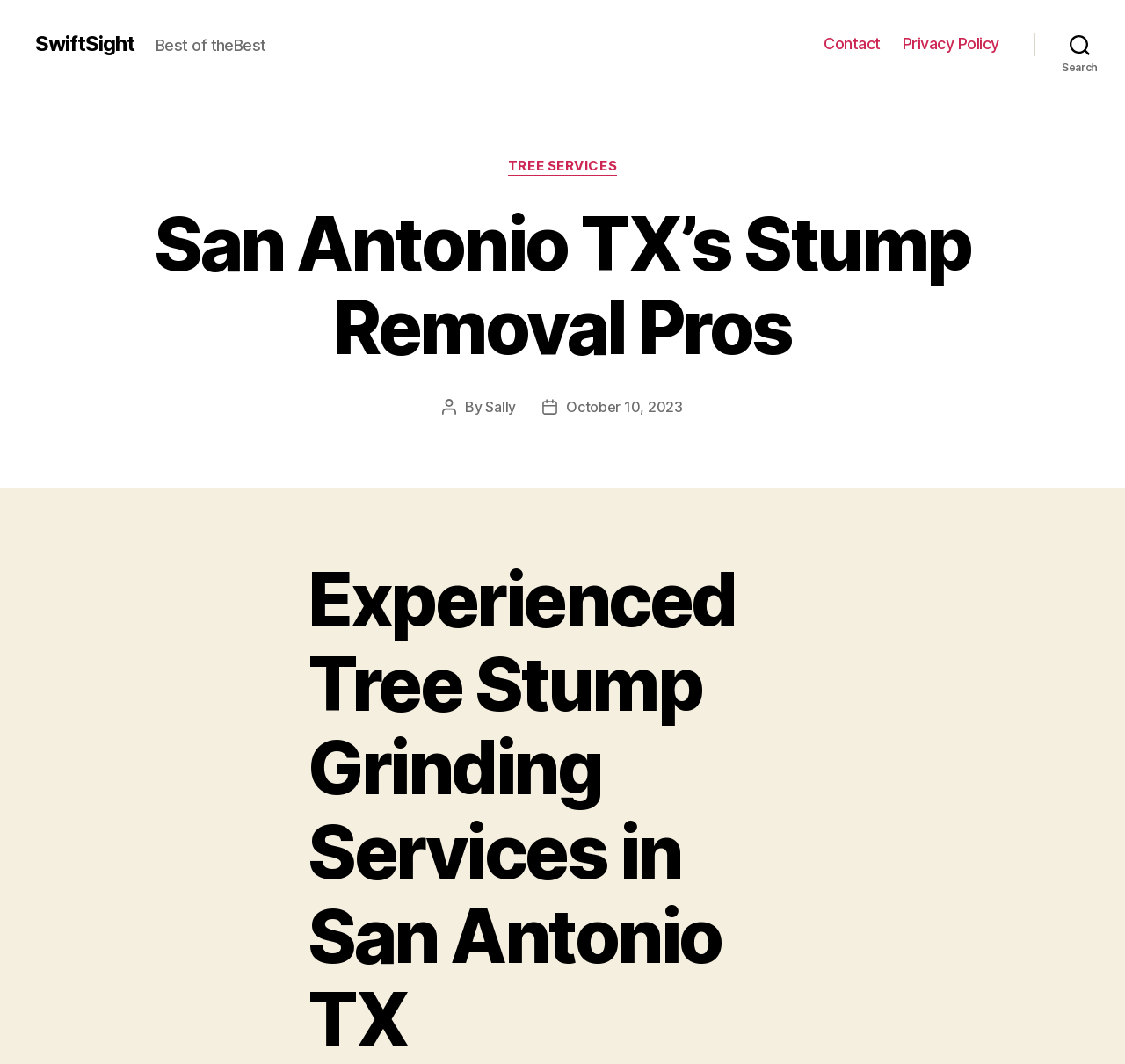From the details in the image, provide a thorough response to the question: How many navigation links are there?

The navigation links can be found in the top-right corner of the webpage. There are two links, 'Contact' and 'Privacy Policy', which are part of the horizontal navigation menu.